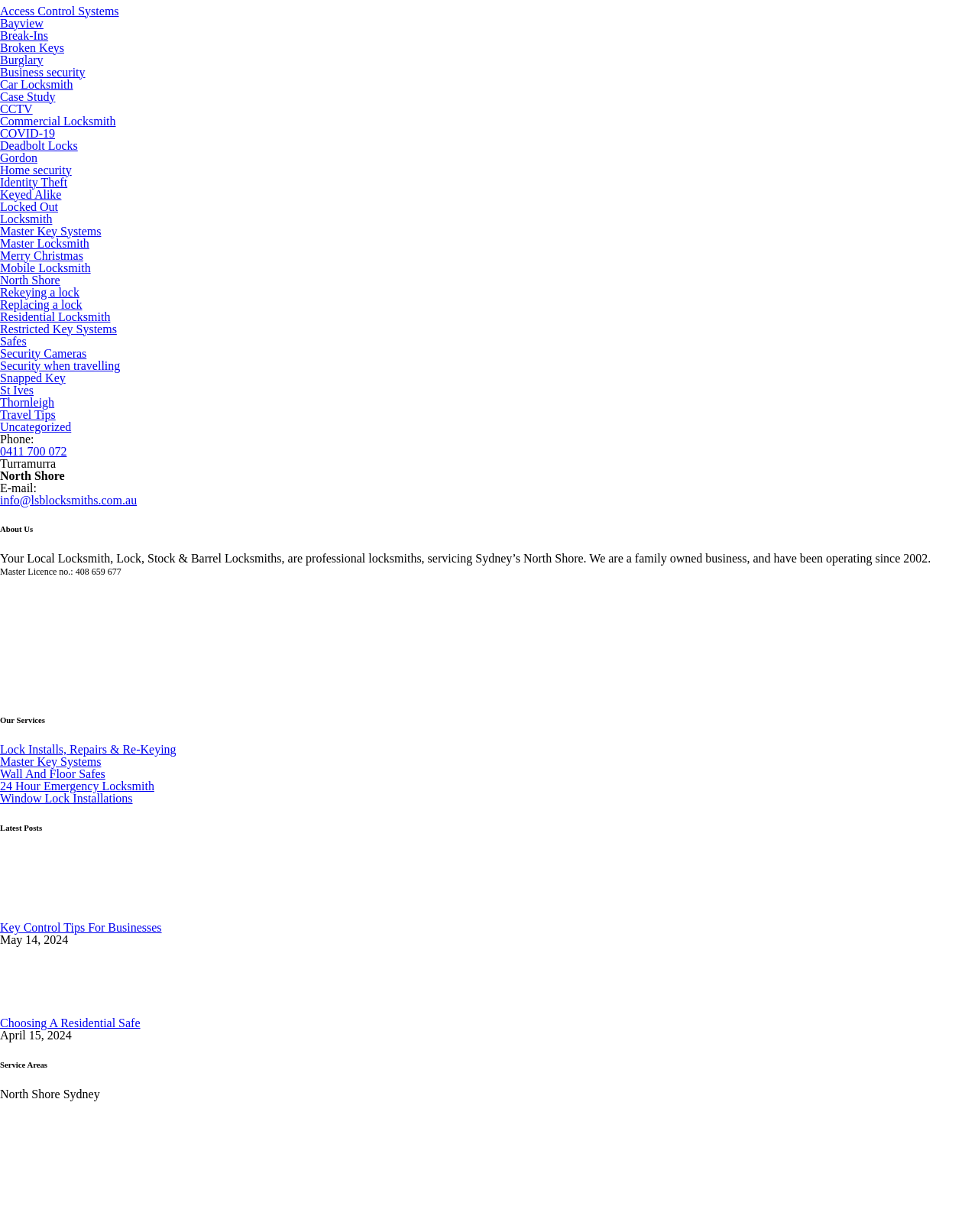Given the description of a UI element: "St Ives", identify the bounding box coordinates of the matching element in the webpage screenshot.

[0.0, 0.311, 0.034, 0.322]